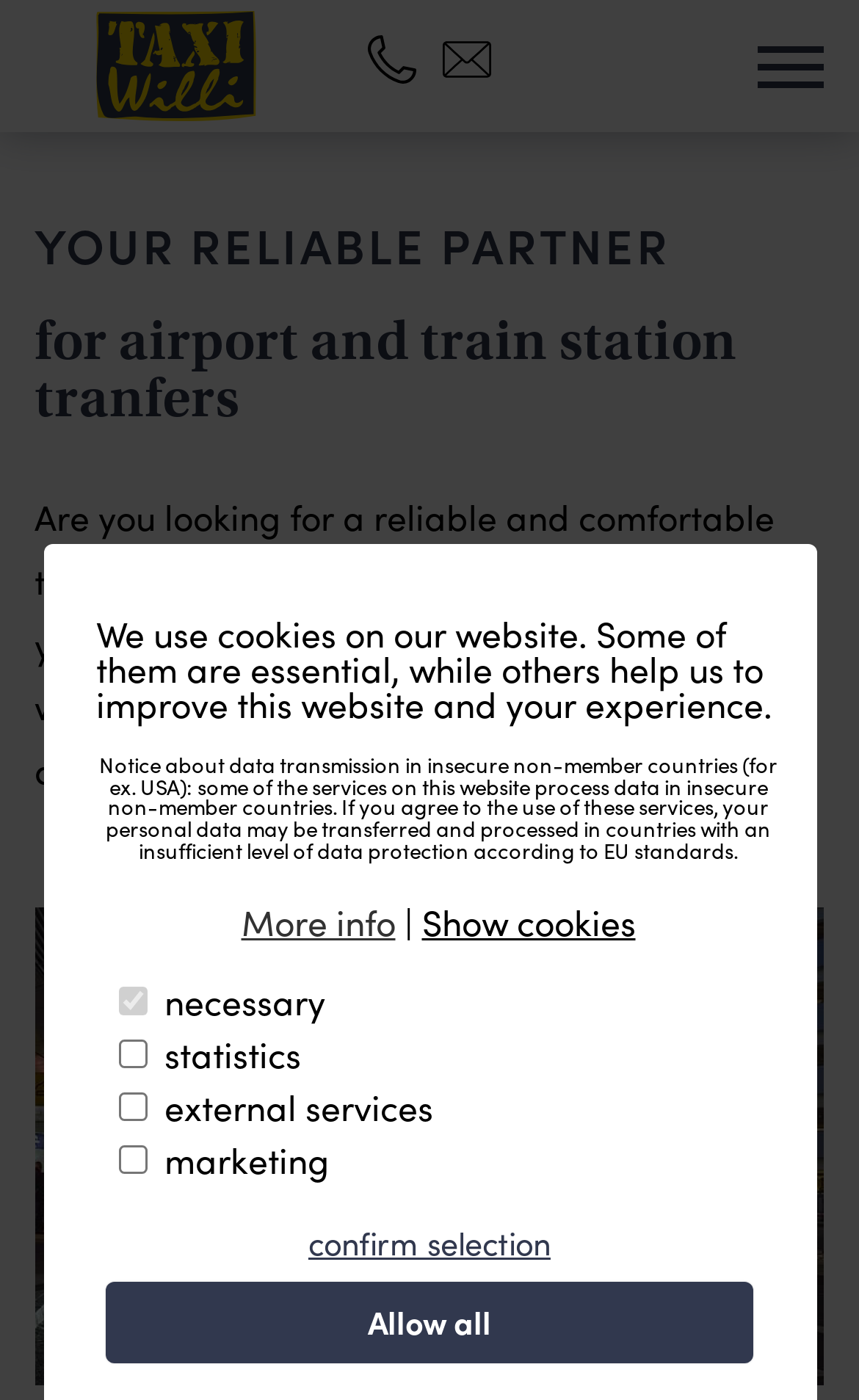What is the name of the taxi service?
Refer to the screenshot and answer in one word or phrase.

TAXI WILLI